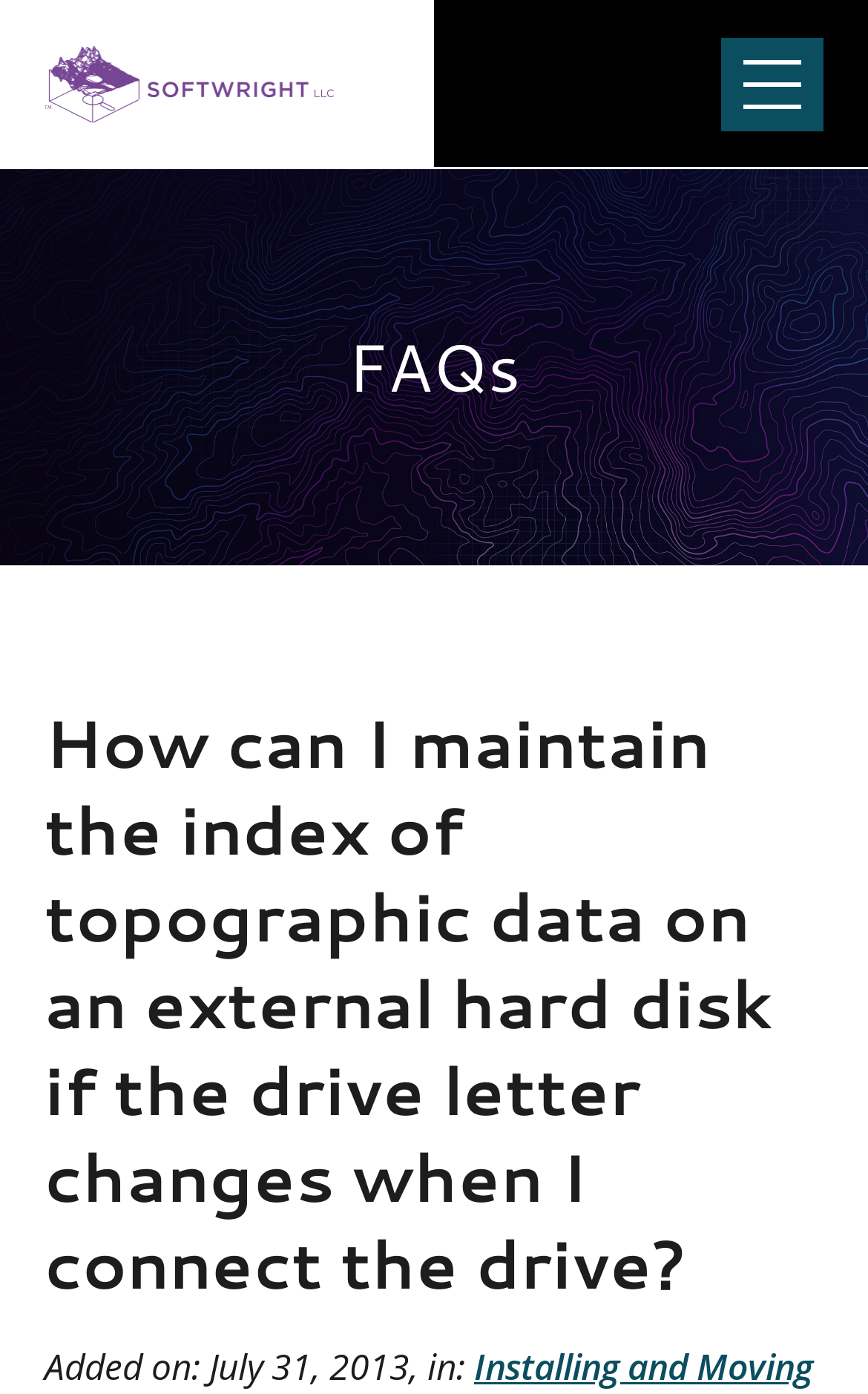Elaborate on the different components and information displayed on the webpage.

The webpage appears to be a FAQ page from Softwright, LLC, with a prominent logo at the top left corner. The logo is accompanied by a button to open mobile navigation at the top right corner. Below the logo, there is a heading "FAQs" that spans the entire width of the page. 

Under the "FAQs" heading, there is a specific question "How can I maintain the index of topographic data on an external hard disk if the drive letter changes when I connect the drive?" which takes up most of the page's content area. This question is followed by two lines of text at the bottom of the page, indicating that the FAQ was added on July 31, 2013, and categorizing it under a specific topic.